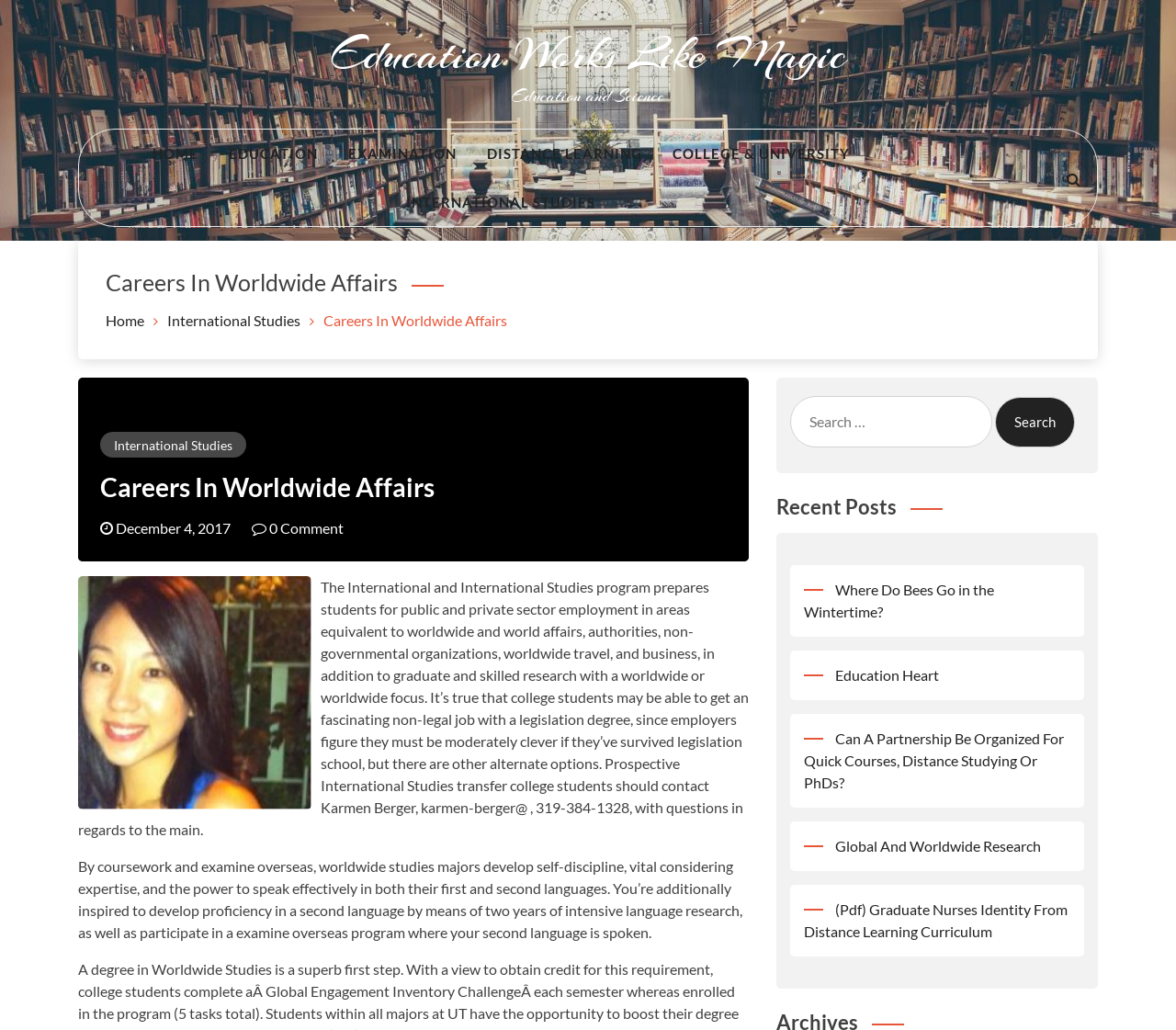How many links are there in the main menu?
Answer with a single word or short phrase according to what you see in the image.

6